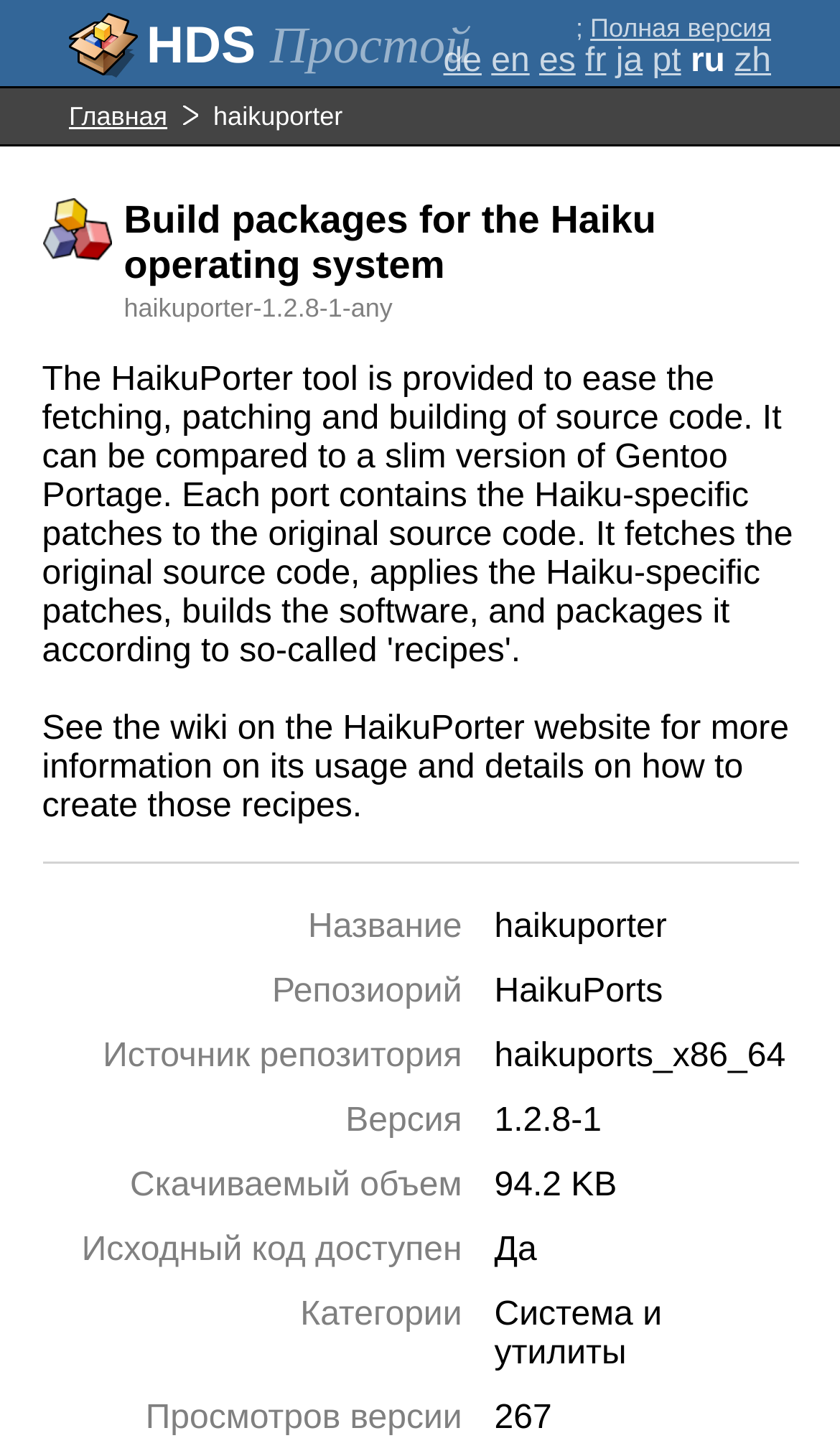Please determine the bounding box coordinates of the element to click in order to execute the following instruction: "Click the link to switch to Japanese language". The coordinates should be four float numbers between 0 and 1, specified as [left, top, right, bottom].

[0.733, 0.03, 0.765, 0.055]